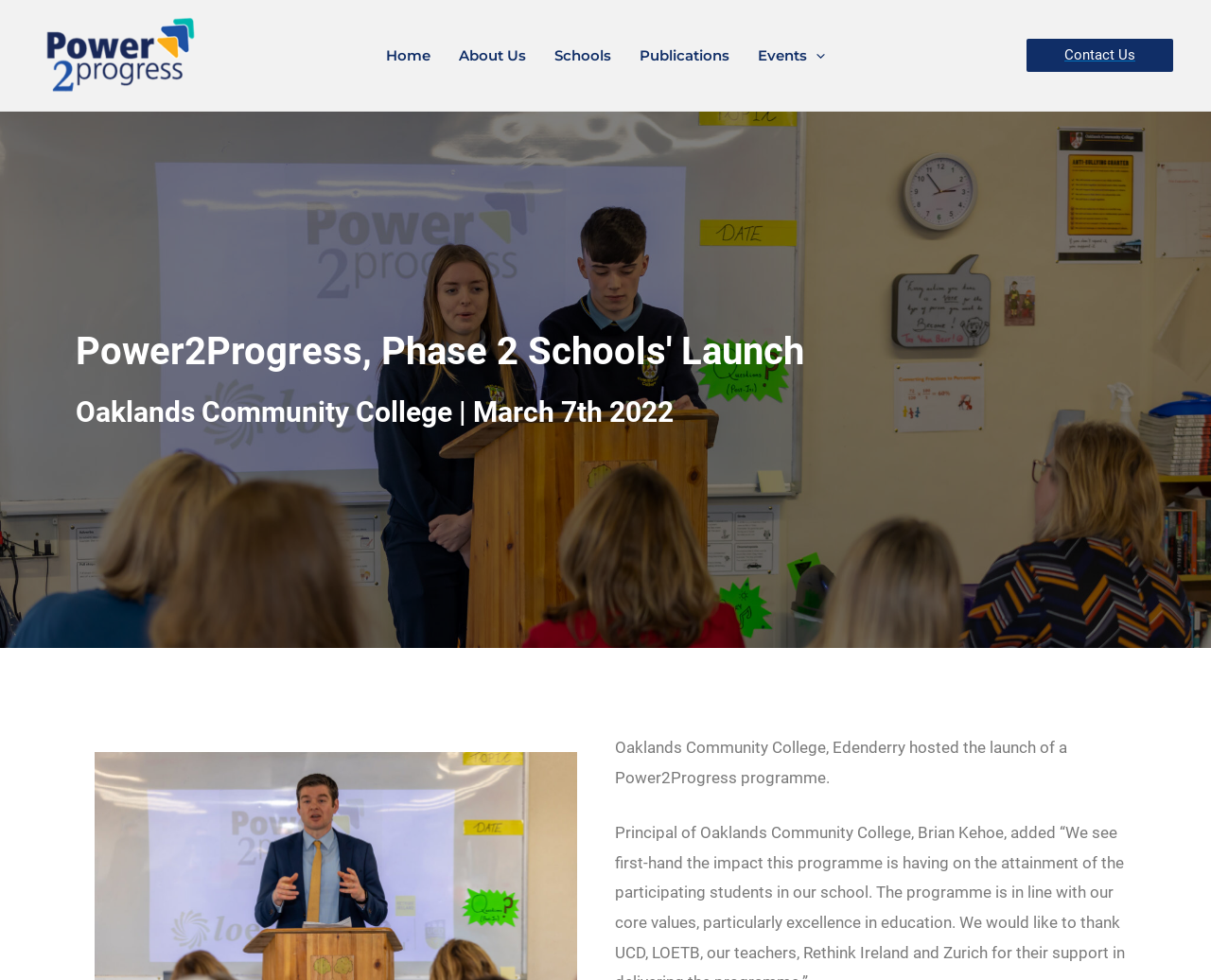Bounding box coordinates should be provided in the format (top-left x, top-left y, bottom-right x, bottom-right y) with all values between 0 and 1. Identify the bounding box for this UI element: alt="Power2Progress"

[0.031, 0.047, 0.166, 0.064]